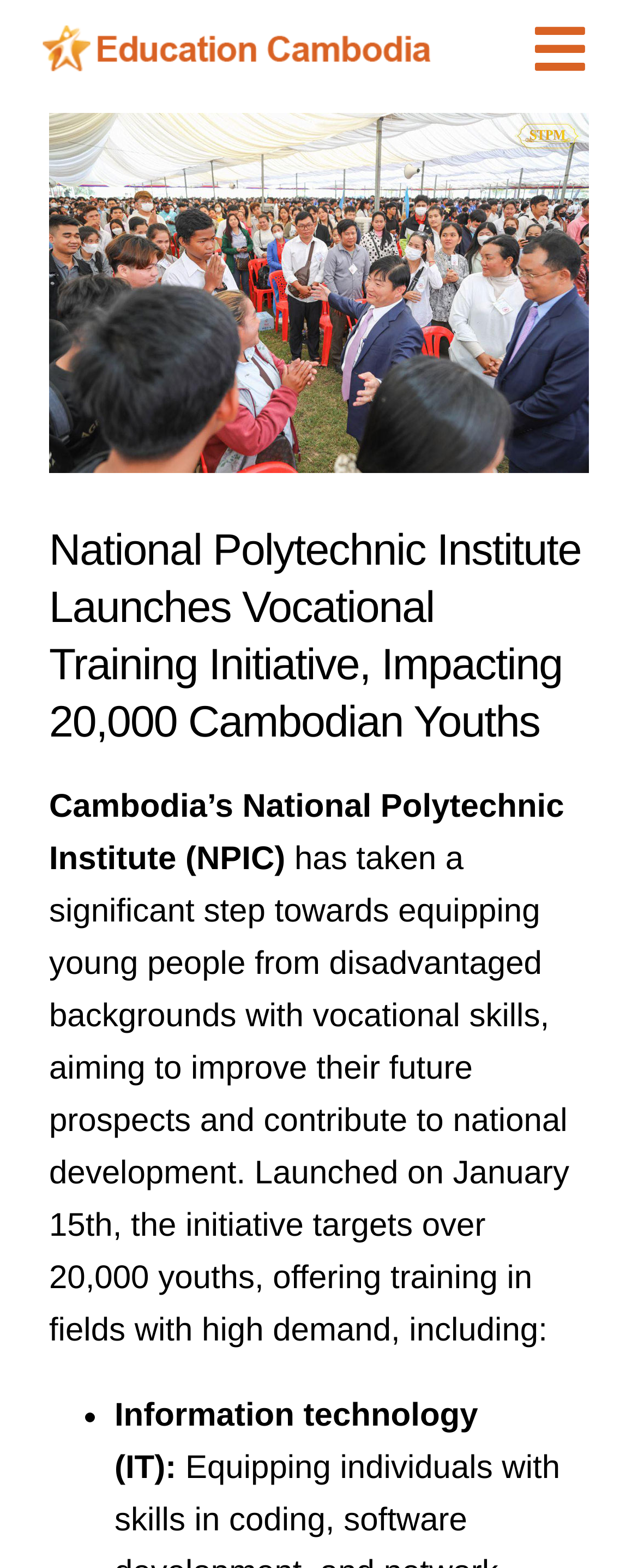Examine the screenshot and answer the question in as much detail as possible: What is the name of the menu item that comes after 'Centers'?

The answer can be found by examining the navigation menu elements, specifically the link elements with the text 'Centers' and 'Schools' which are adjacent to each other in the menu.